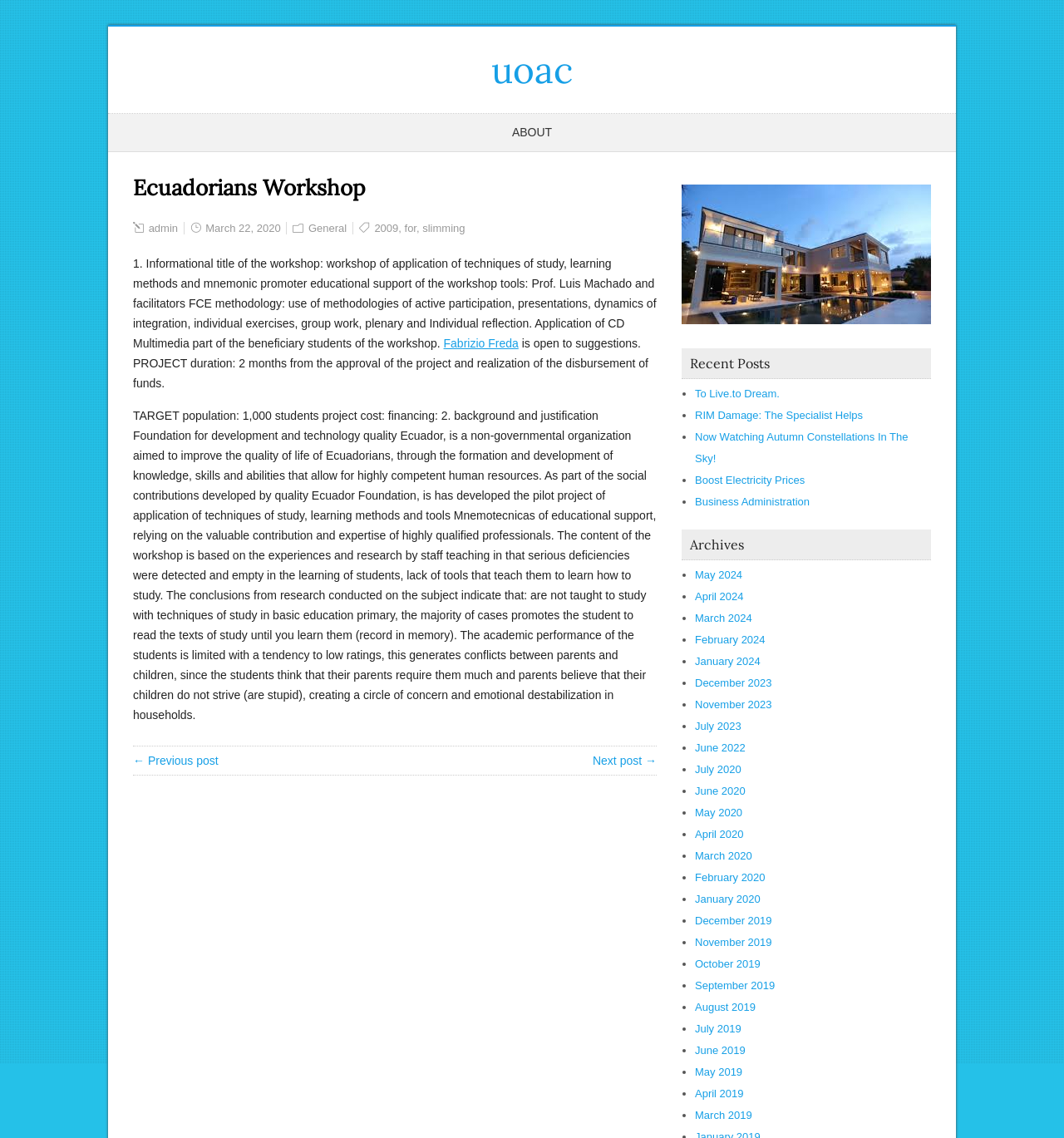Please identify the bounding box coordinates of the element I should click to complete this instruction: 'Visit the 'General' page'. The coordinates should be given as four float numbers between 0 and 1, like this: [left, top, right, bottom].

[0.29, 0.195, 0.326, 0.206]